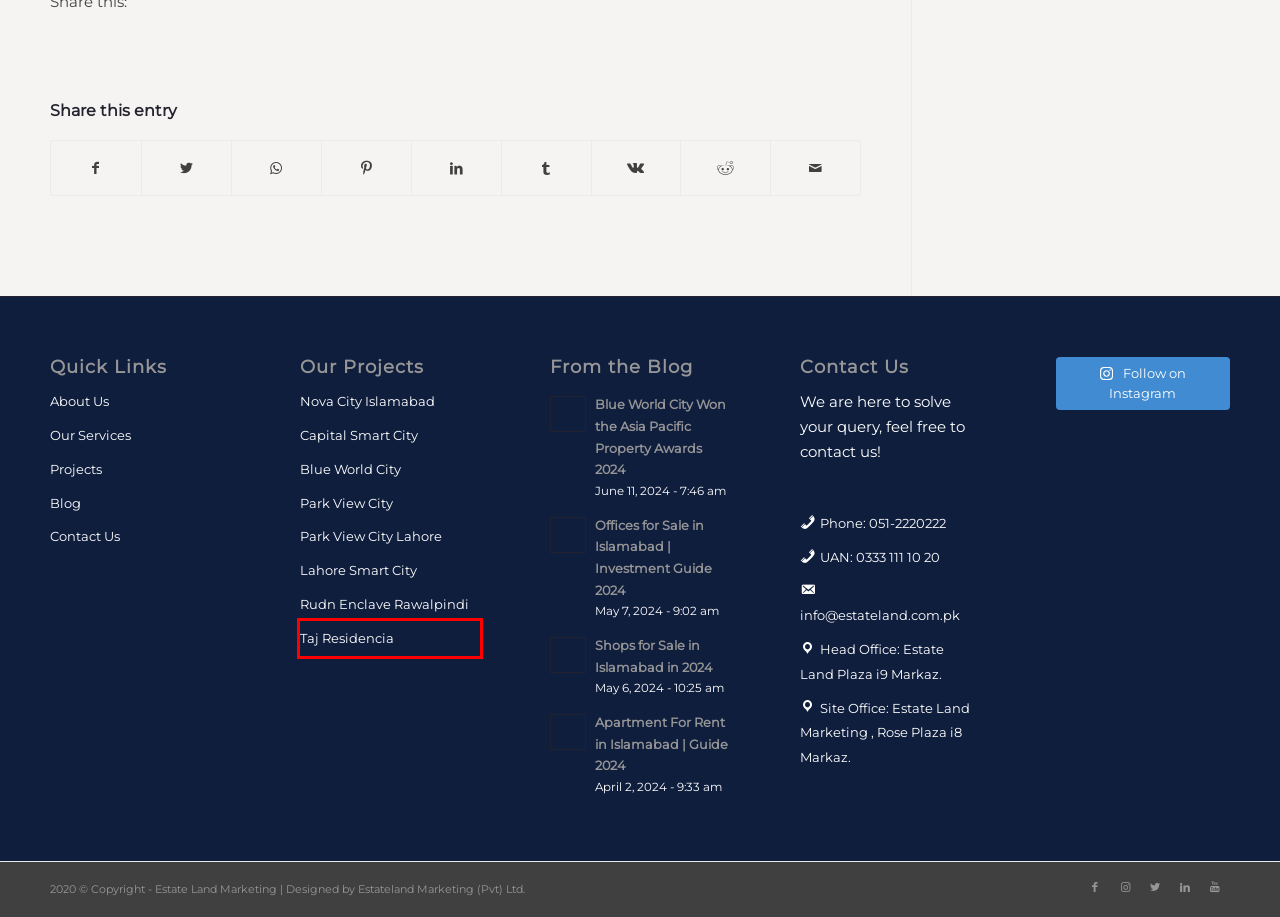You are provided with a screenshot of a webpage where a red rectangle bounding box surrounds an element. Choose the description that best matches the new webpage after clicking the element in the red bounding box. Here are the choices:
A. Taj Residencia Islamabad | Payment Plan 2023 | Location Map | NOC
B. Blue World City Islamabad | Payment Plan 2024 | Location Map | NOC
C. Rudn Enclave Rawalpindi | Payment Plan 2024 | Location | Rda Approved
D. Lahore Smart City | Payment Plan 2024 | Location Map | NOC
E. Nova City Islamabad | Payment Plan 2024 | NOC | Location Map
F. VK | 登录
G. Park View City Islamabad | Payment Plan 2024 | Location Map
H. Blog - Real Estate and Property Blogs by Estate Land Marketing

A